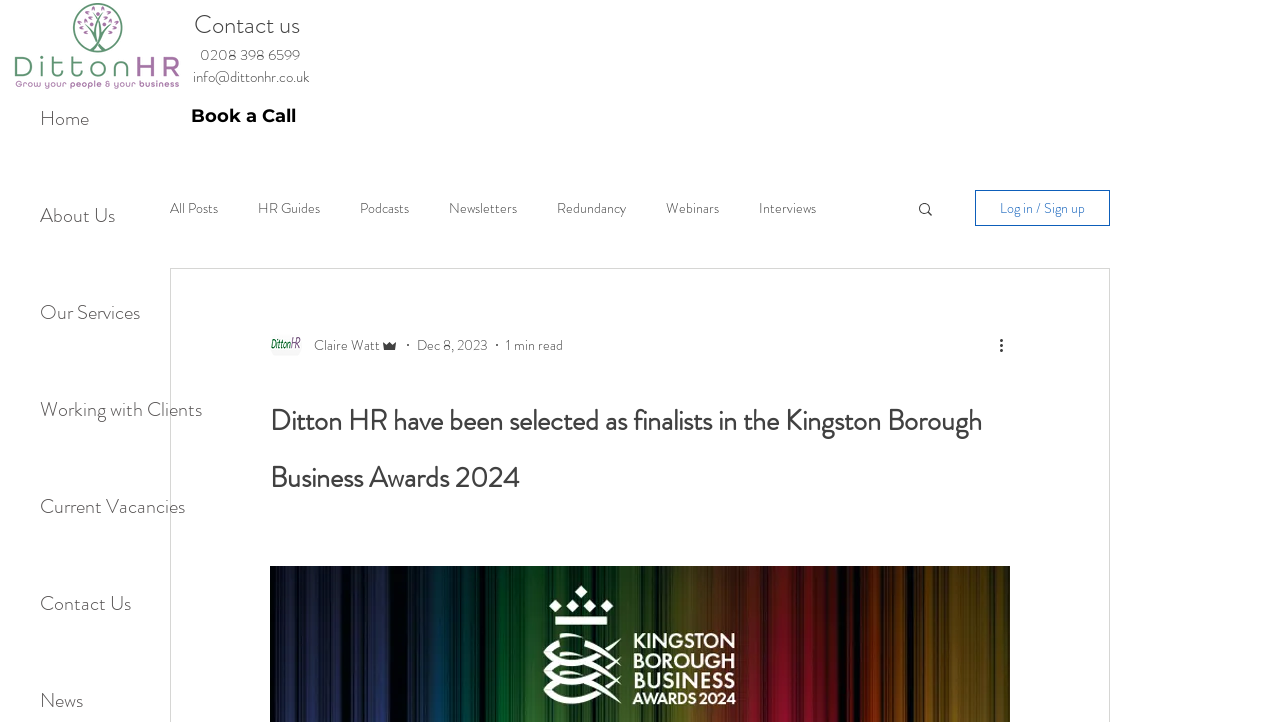Locate the bounding box coordinates of the element I should click to achieve the following instruction: "Search for something".

None